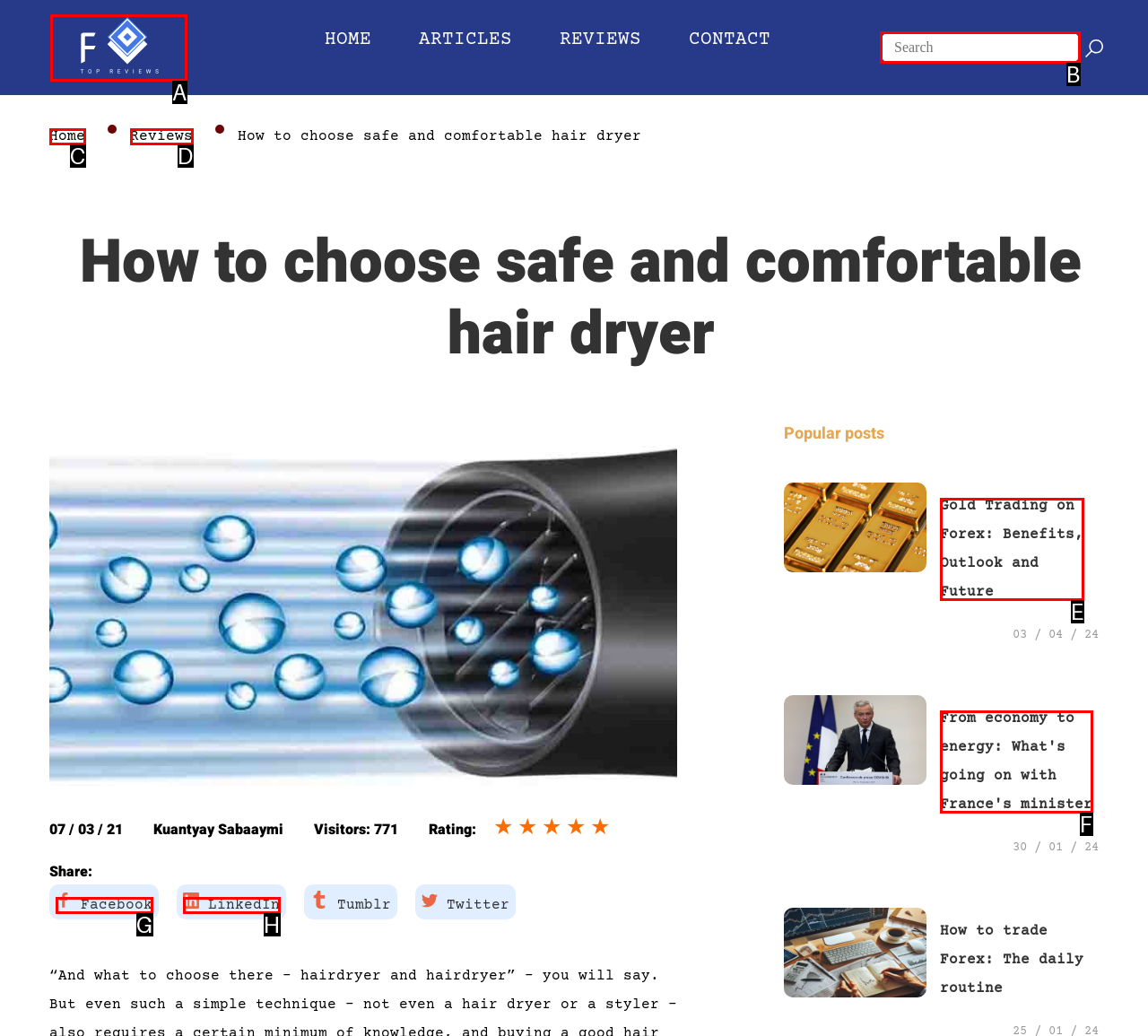Which HTML element should be clicked to complete the following task: Search for something?
Answer with the letter corresponding to the correct choice.

B